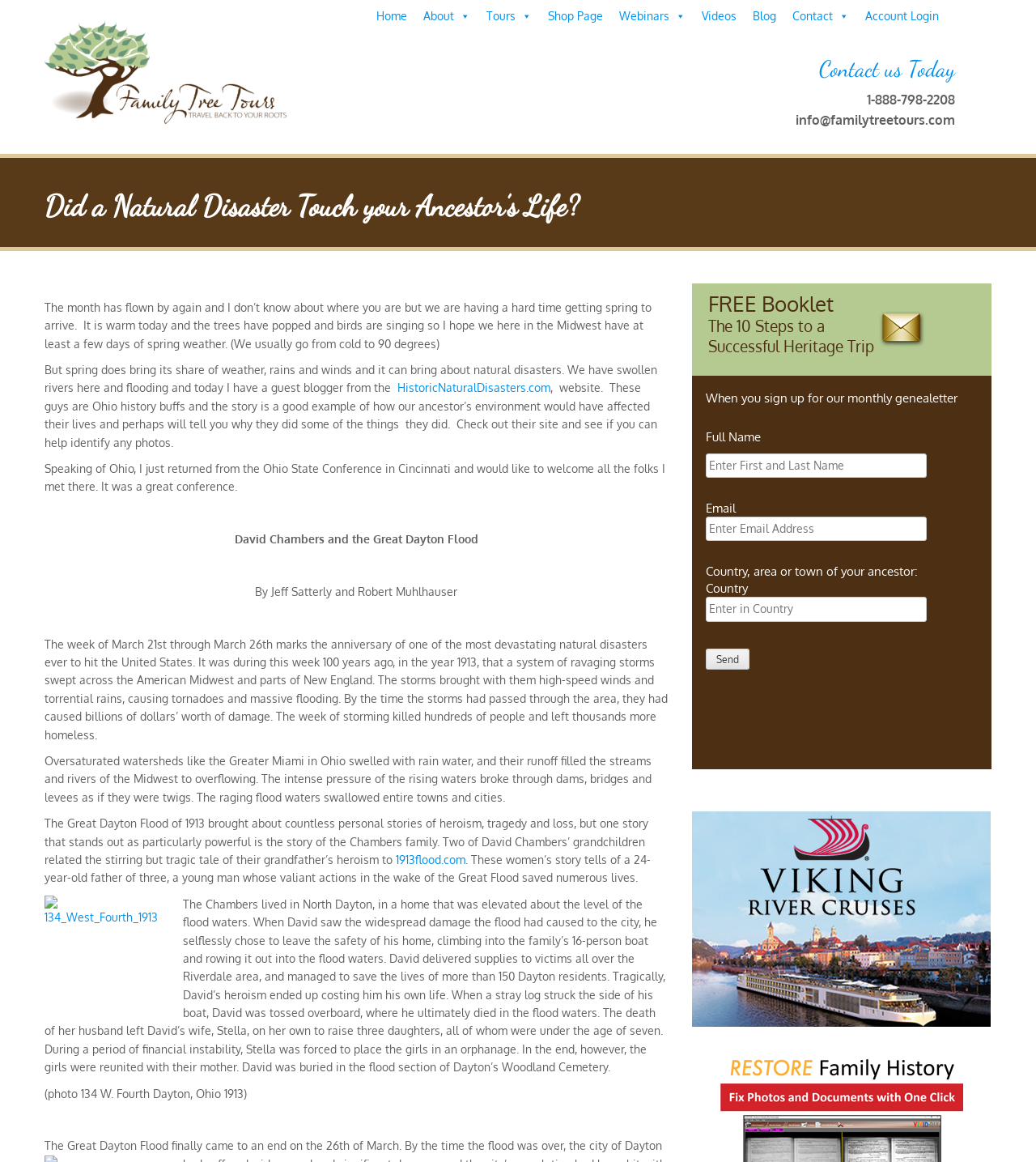Provide a thorough description of the webpage's content and layout.

The webpage is about Family Tree Tours, a genealogy-focused website. At the top, there is a navigation menu with links to various sections, including Home, About, Tours, Shop Page, Webinars, Videos, Blog, and Contact. Below the navigation menu, there is a heading that reads "Contact us Today" with a phone number and email address.

The main content of the webpage is an article about the 1913 floods in Ohio and the Midwest. The article starts with a brief introduction to the topic, followed by a guest blogger's story about the Great Dayton Flood of 1913. The story tells the tale of David Chambers, a 24-year-old father of three who heroically saved numerous lives during the flood but ultimately lost his own life.

The article includes an image of a flooded street in Dayton, Ohio, in 1913. There is also a link to a website, 1913flood.com, which provides more information about the flood.

On the right side of the webpage, there is a contact form where visitors can sign up for a free booklet and a monthly genealetter. The form requires visitors to enter their full name, email address, and country or town of their ancestor. There is also a button to send the form.

At the bottom of the webpage, there is an image of the Viking River Cruise Logo.